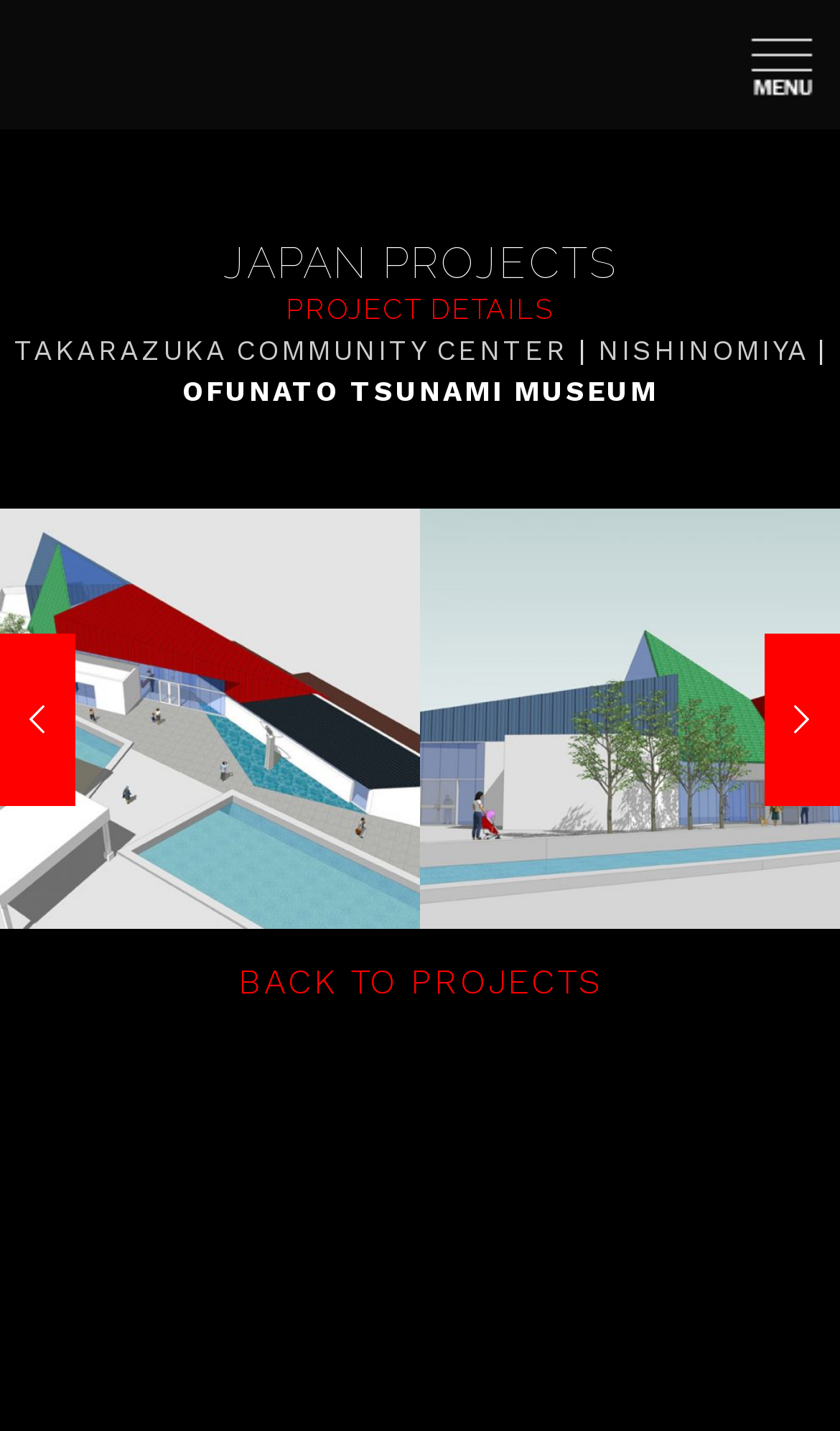Based on the element description "NISHINOMIYA", predict the bounding box coordinates of the UI element.

[0.712, 0.233, 0.96, 0.256]